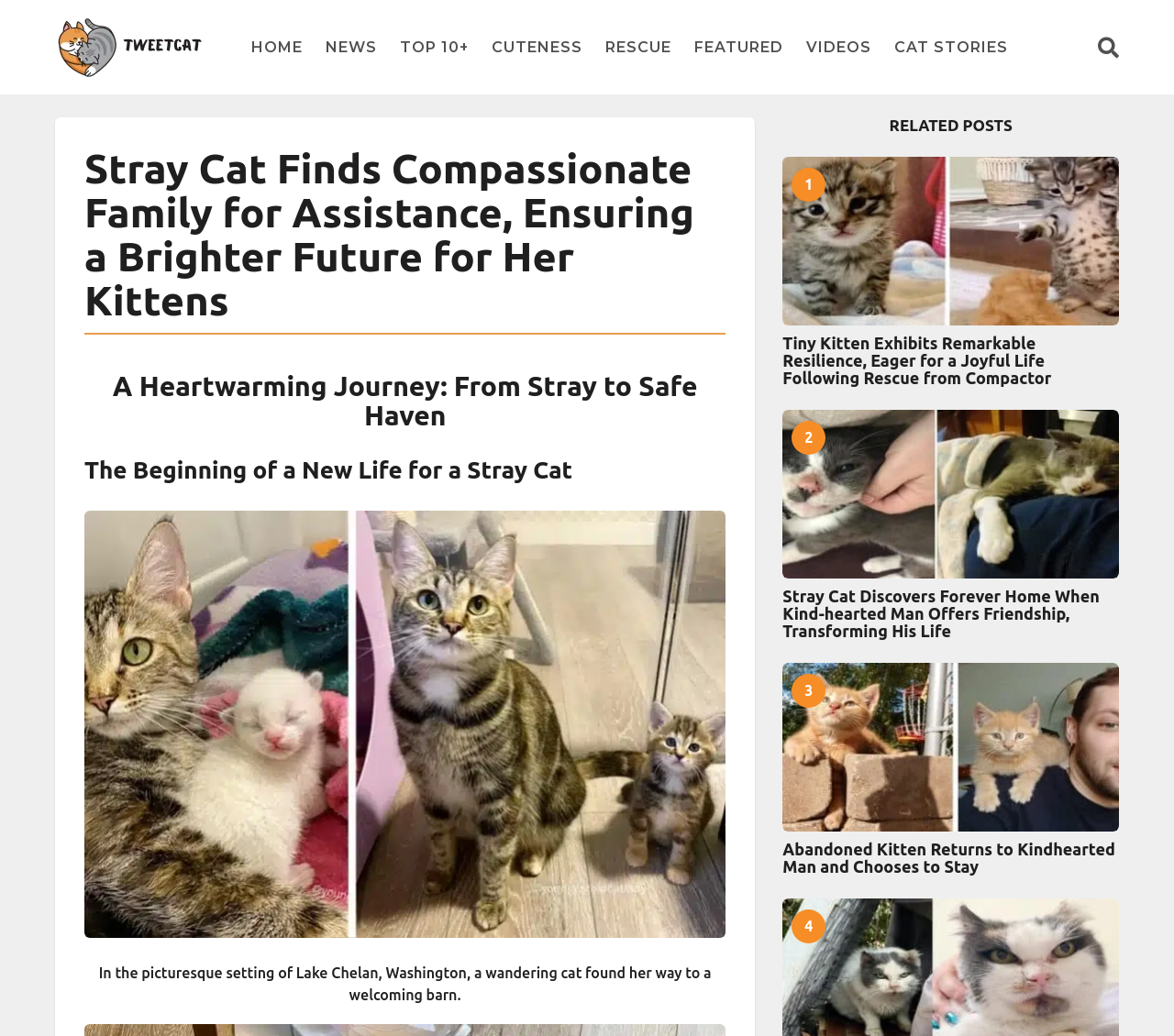How many related posts are shown on this webpage?
Observe the image and answer the question with a one-word or short phrase response.

3